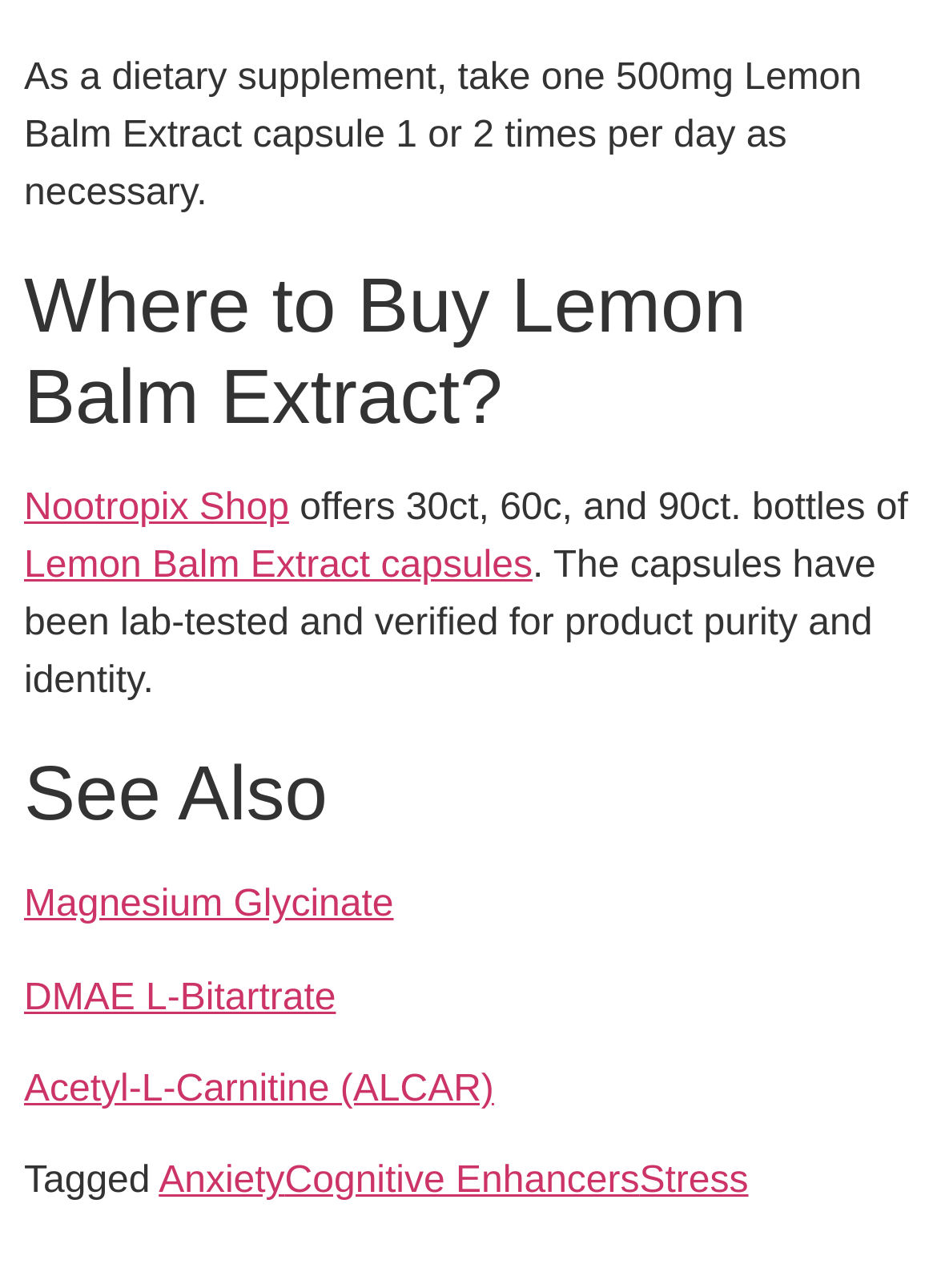Utilize the details in the image to thoroughly answer the following question: What are the related products to Lemon Balm Extract?

The webpage provides links to related products, including Magnesium Glycinate, DMAE L-Bitartrate, and Acetyl-L-Carnitine (ALCAR), which are likely to be of interest to users looking for cognitive enhancers or stress relief supplements.